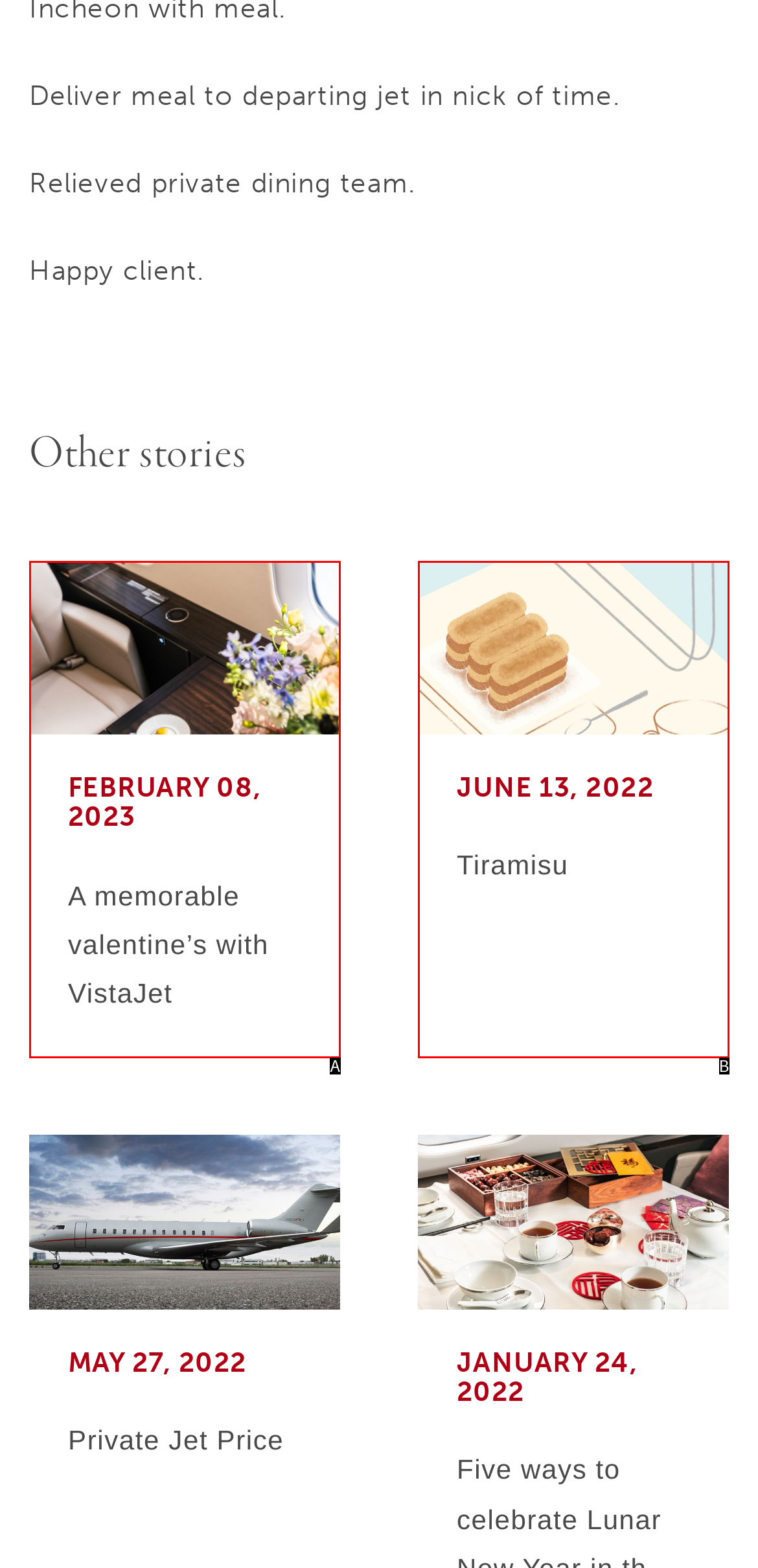Pinpoint the HTML element that fits the description: June 13, 2022 Tiramisu
Answer by providing the letter of the correct option.

B